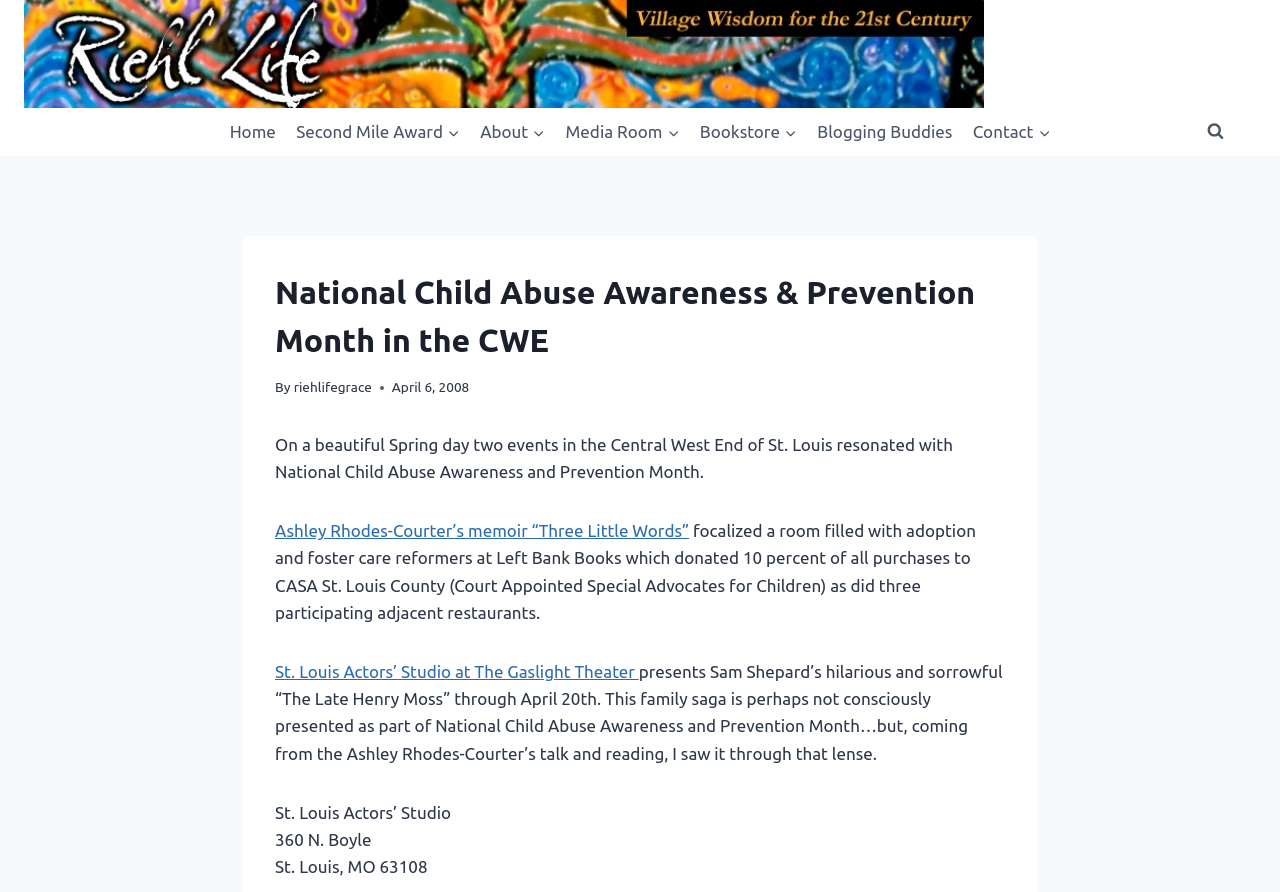Please provide a one-word or short phrase answer to the question:
What is the name of the website?

Riehl Life